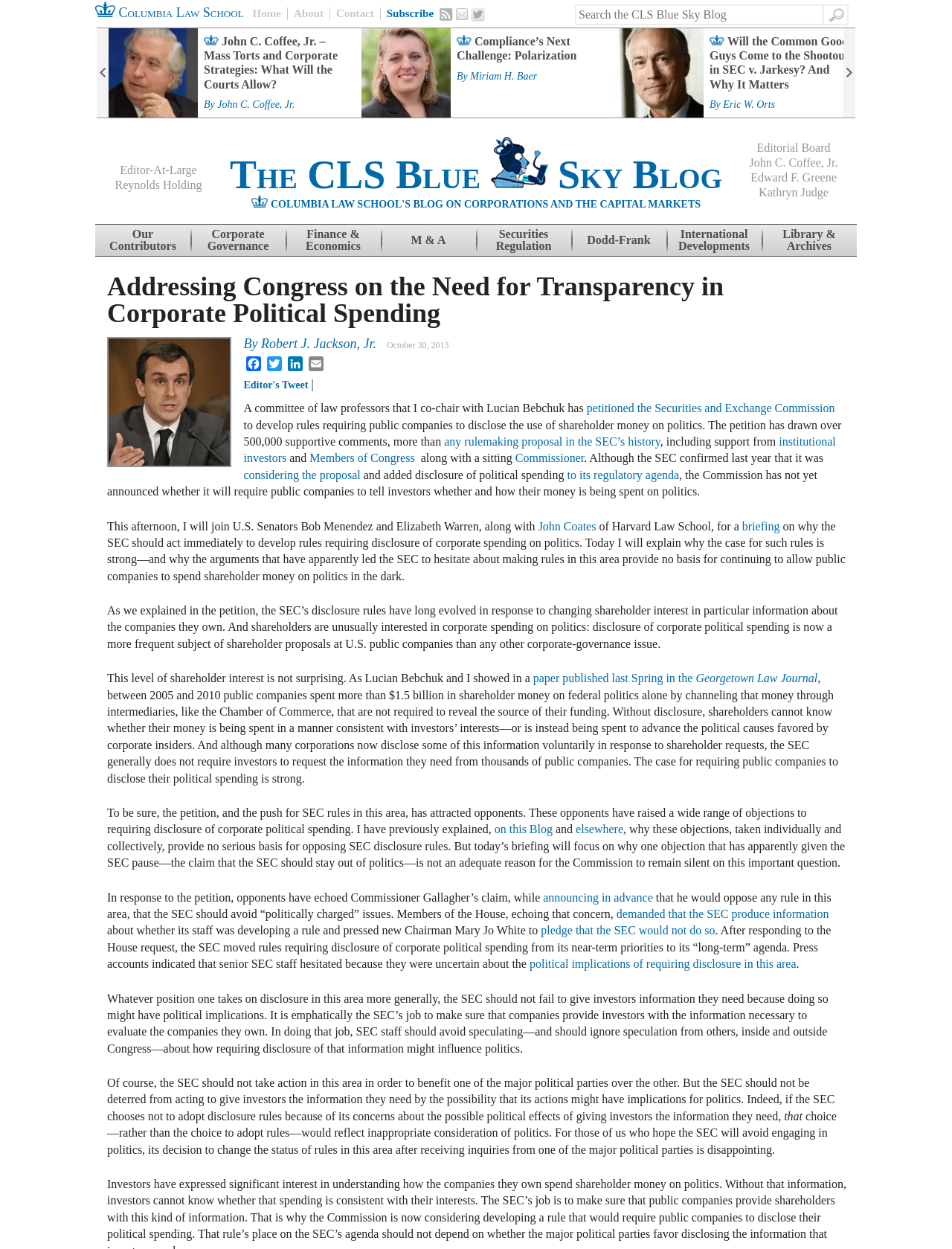Who is the co-chair of the committee?
Answer the question with detailed information derived from the image.

I found the answer by reading the text of the blog post, which mentions that the author co-chairs a committee with Lucian Bebchuk.